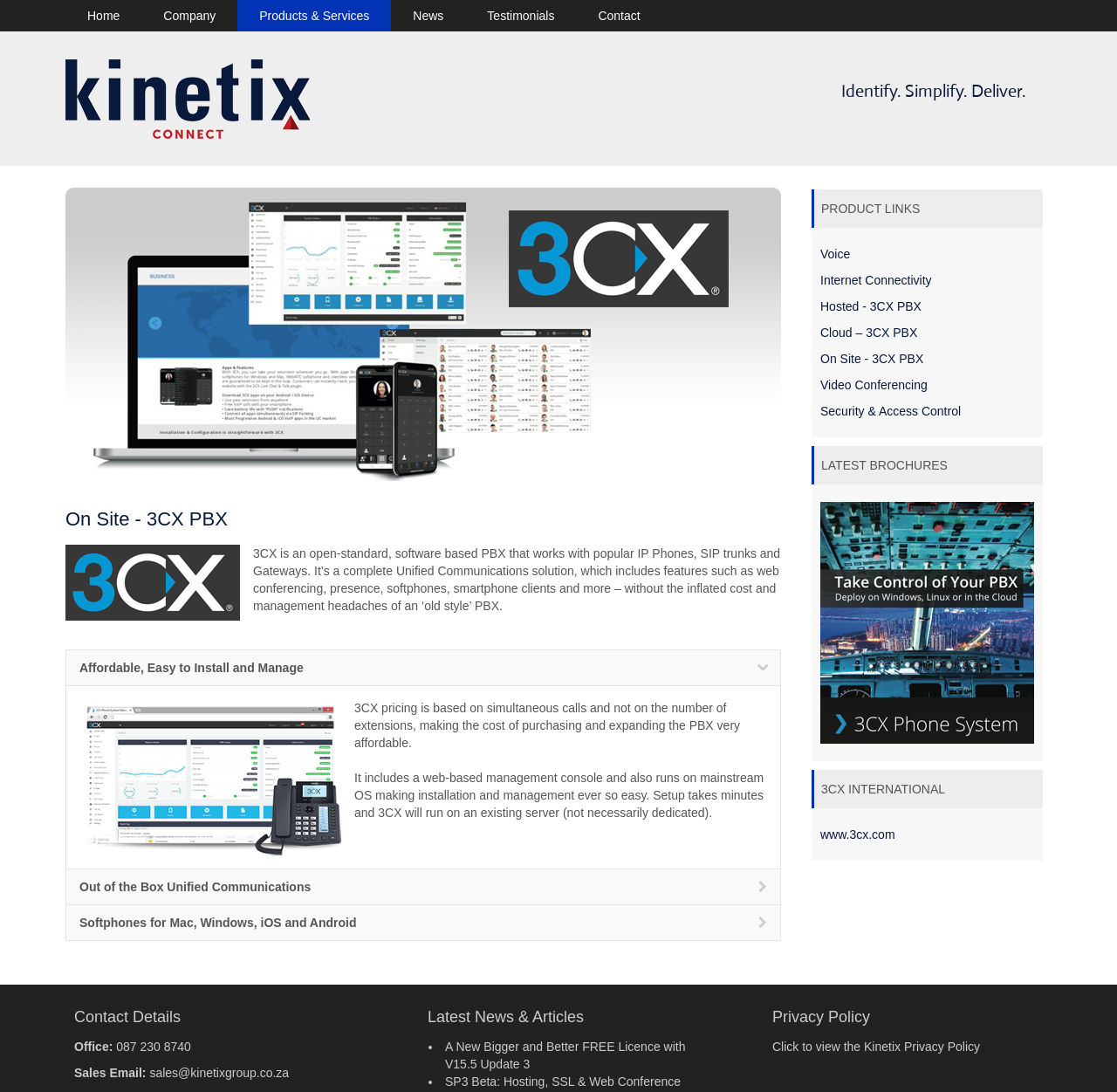How many product links are there?
Could you answer the question with a detailed and thorough explanation?

The product links are located under the 'PRODUCT LINKS' heading and there are 7 links: 'Voice', 'Internet Connectivity', 'Hosted - 3CX PBX', 'Cloud – 3CX PBX', 'On Site - 3CX PBX', 'Video Conferencing', and 'Security & Access Control'.